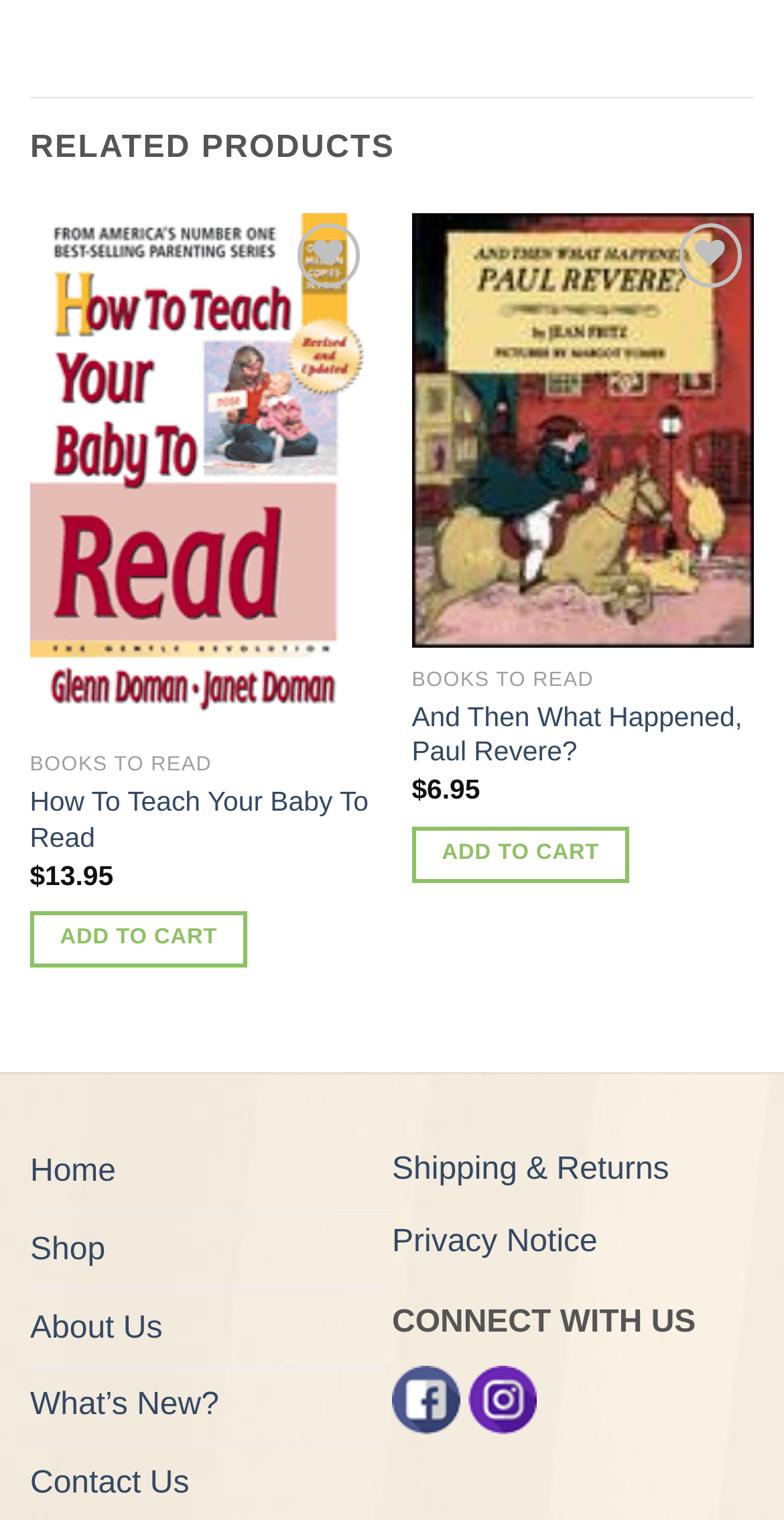Can you identify the bounding box coordinates of the clickable region needed to carry out this instruction: 'Read the article 'Seasonal affective disorder vs. depression: 6 differences''? The coordinates should be four float numbers within the range of 0 to 1, stated as [left, top, right, bottom].

None